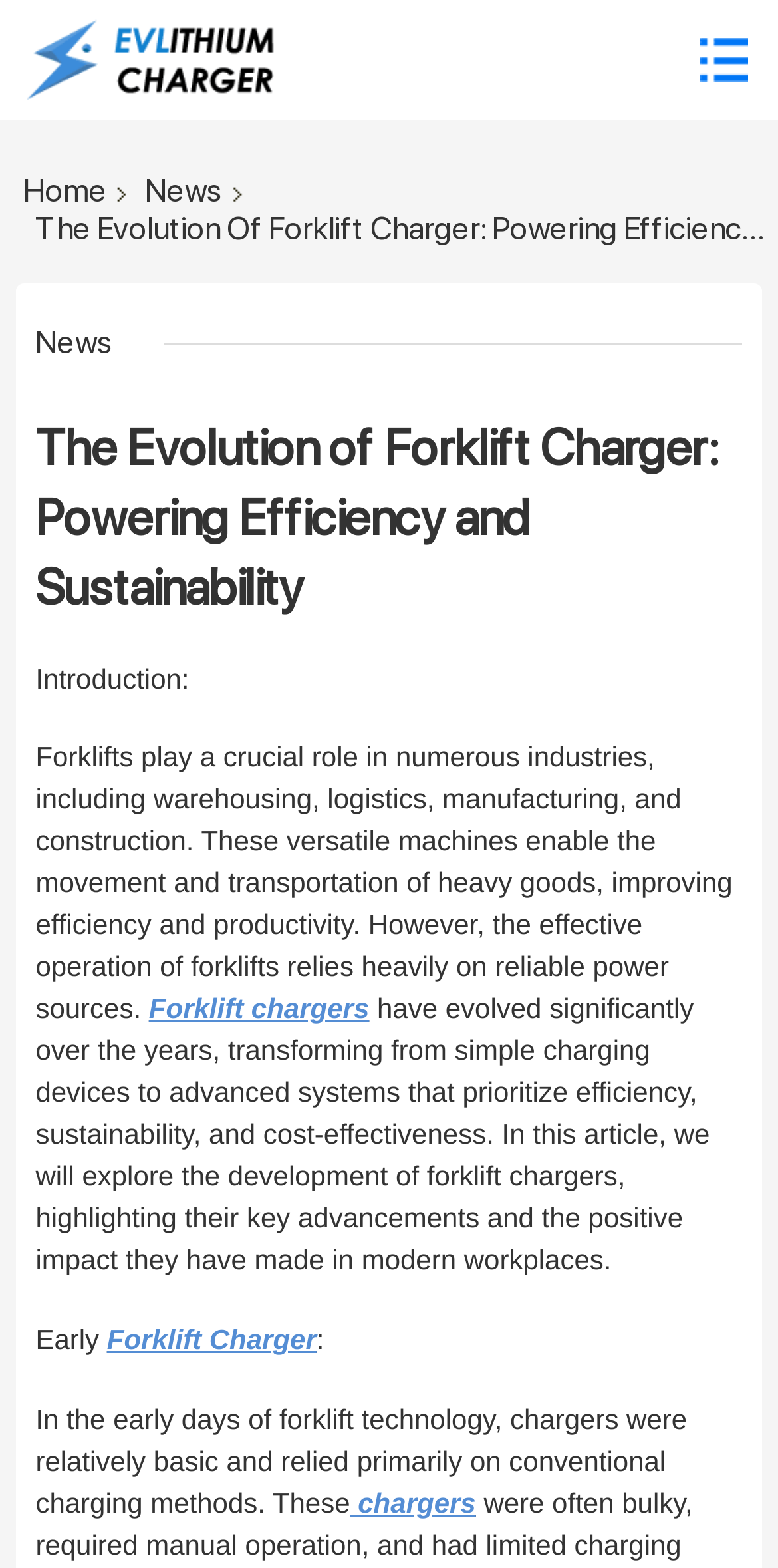Locate the headline of the webpage and generate its content.

The Evolution Of Forklift Charger: Powering Efficiency And Sustainability